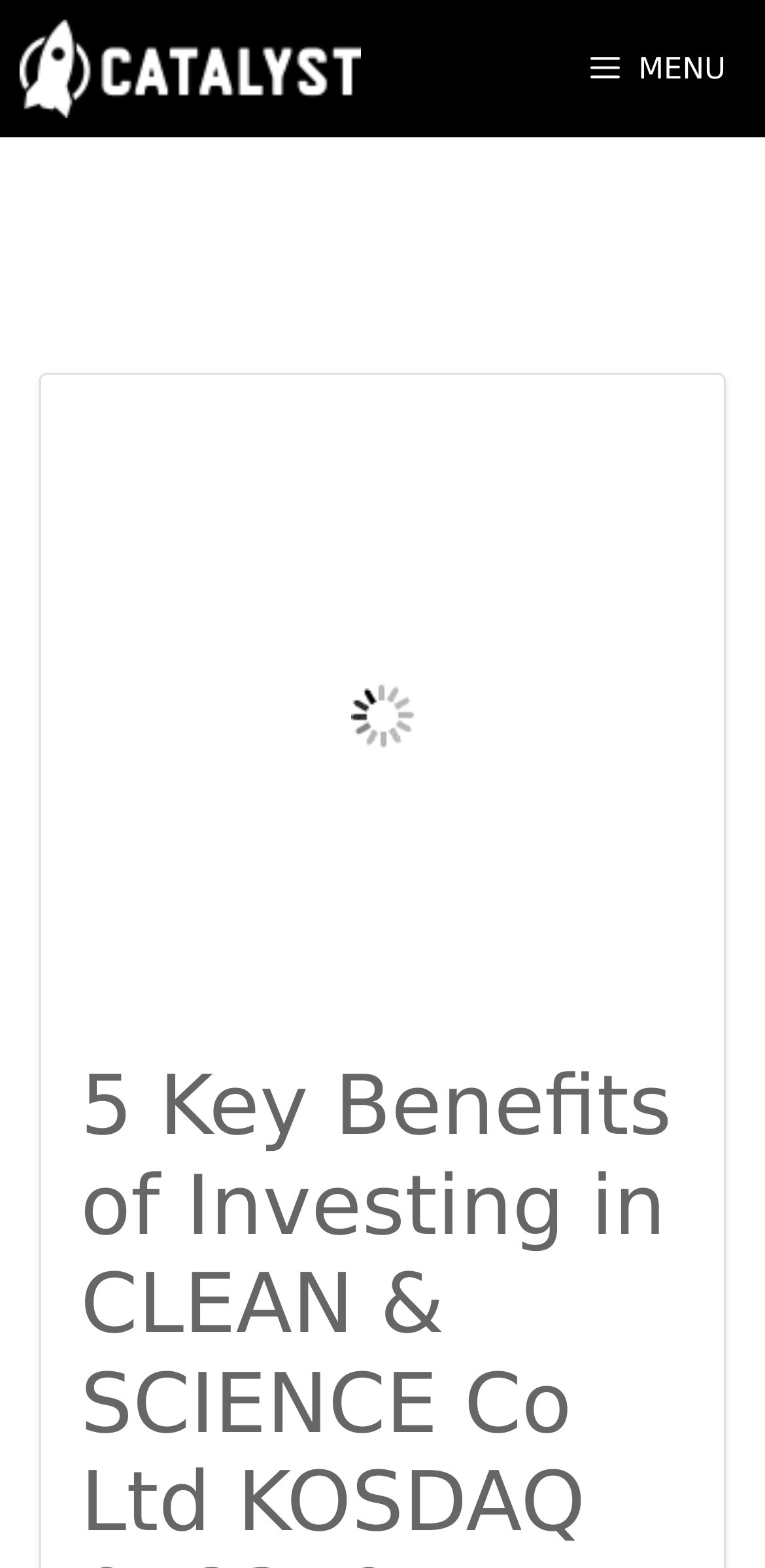Given the description of the UI element: "title="The flow of money"", predict the bounding box coordinates in the form of [left, top, right, bottom], with each value being a float between 0 and 1.

[0.026, 0.0, 0.473, 0.088]